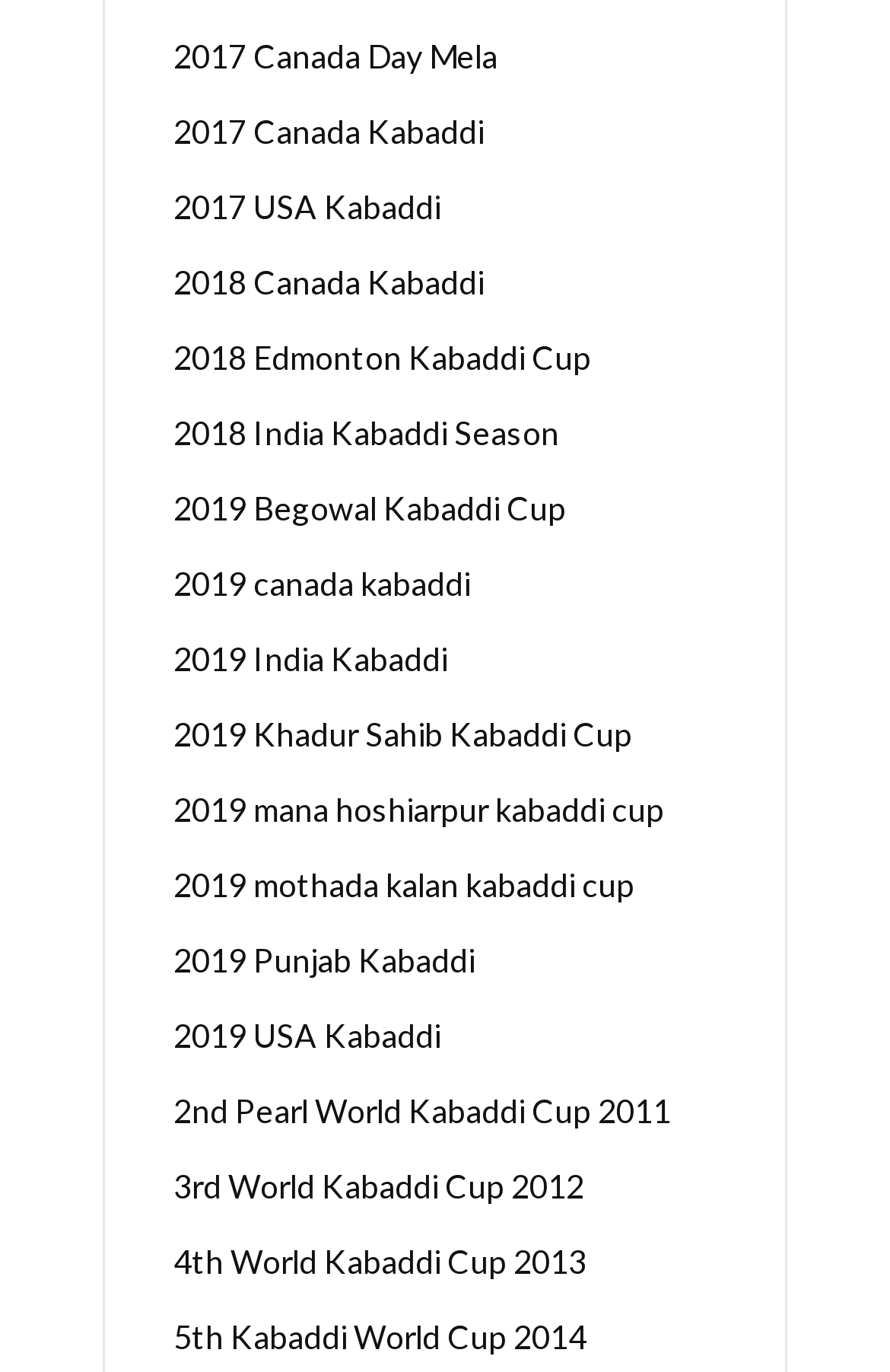Locate the coordinates of the bounding box for the clickable region that fulfills this instruction: "Check out Sedan options".

None